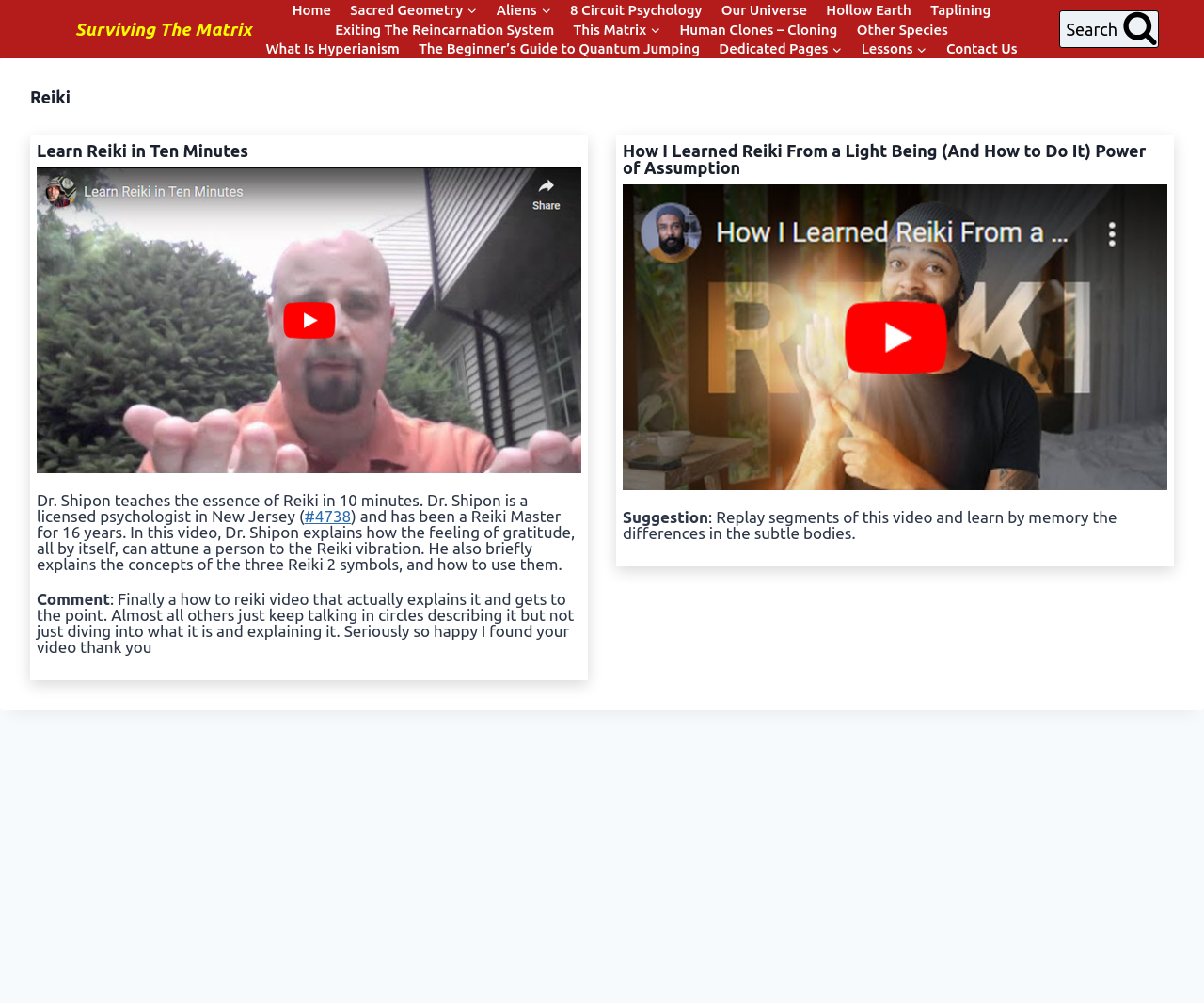What is the topic of the video mentioned on the webpage?
Based on the image, provide your answer in one word or phrase.

Reiki